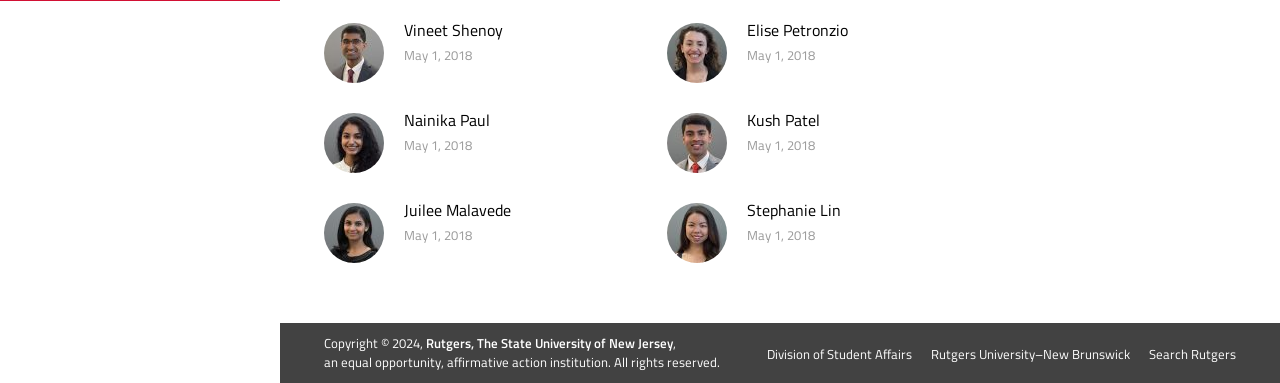Locate the bounding box coordinates of the clickable region to complete the following instruction: "View Vineet Shenoy's profile."

[0.316, 0.046, 0.393, 0.108]